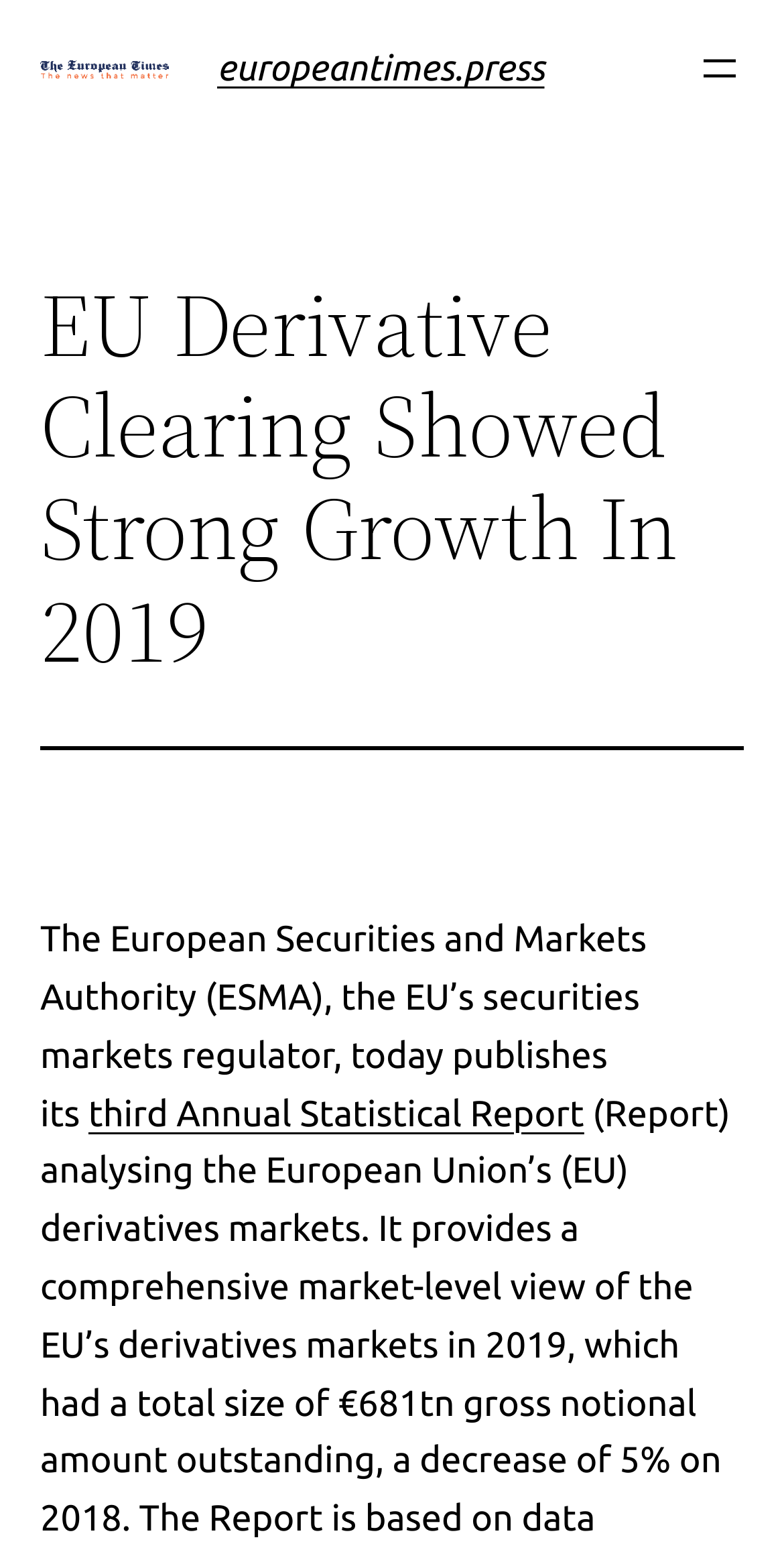Who publishes the Annual Statistical Report?
Look at the image and construct a detailed response to the question.

The answer can be found in the paragraph of text that starts with 'The European Securities and Markets Authority (ESMA), the EU’s securities markets regulator, today publishes its...' which indicates that ESMA is the publisher of the report.